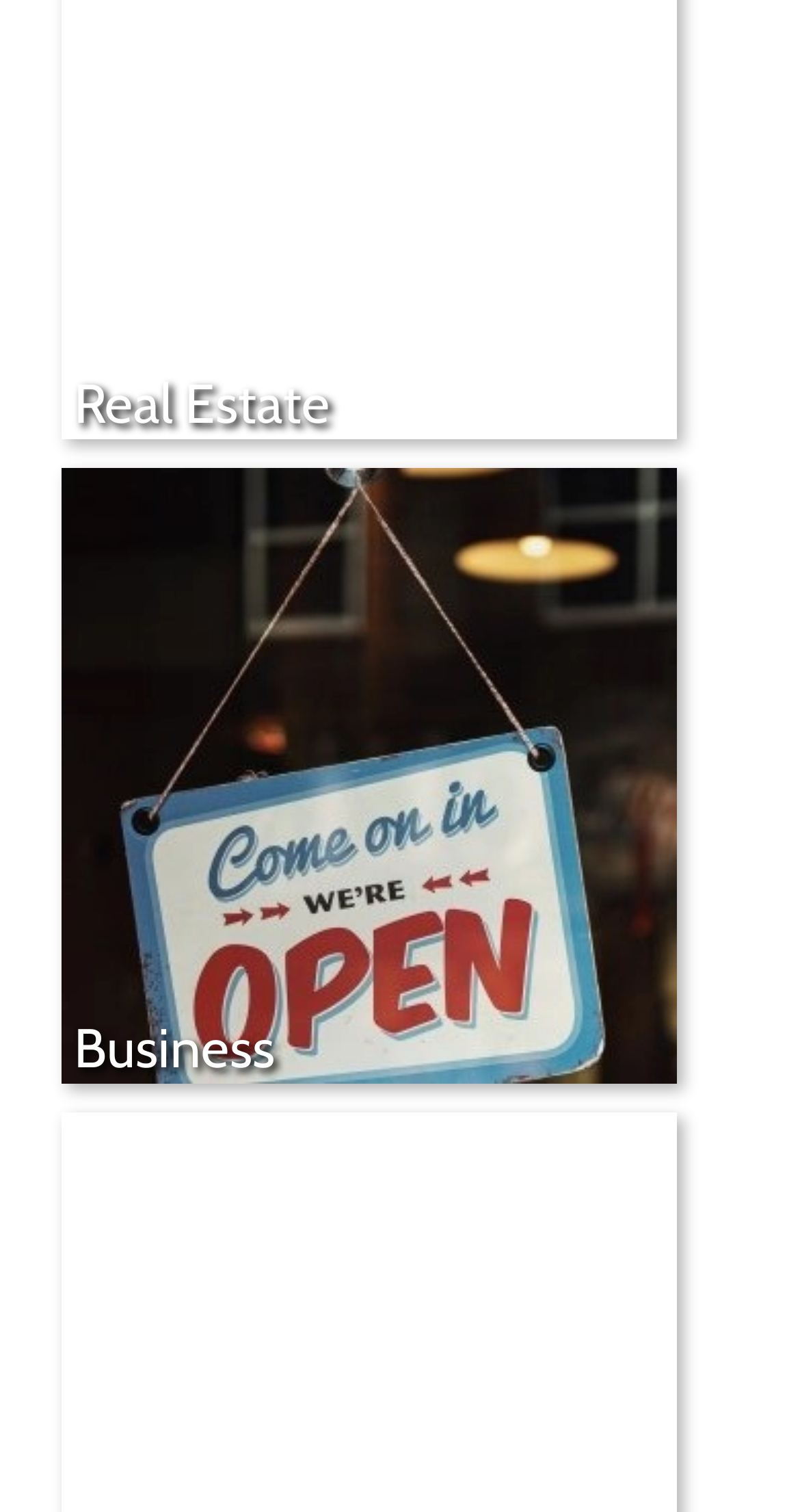Provide a brief response to the question below using one word or phrase:
What are the main categories on this webpage?

Real Estate, Business